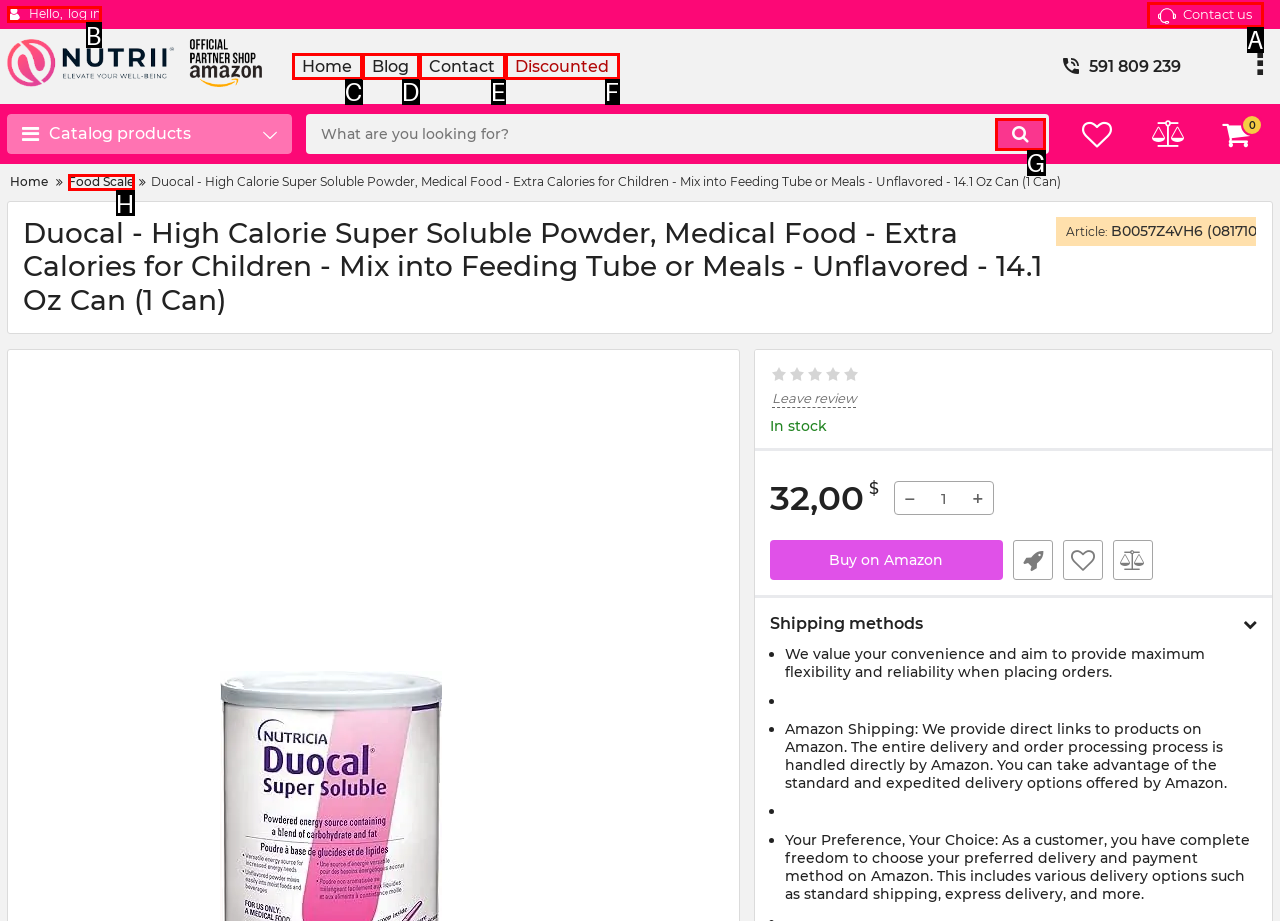Identify the option that best fits this description: aria-label="search"
Answer with the appropriate letter directly.

G